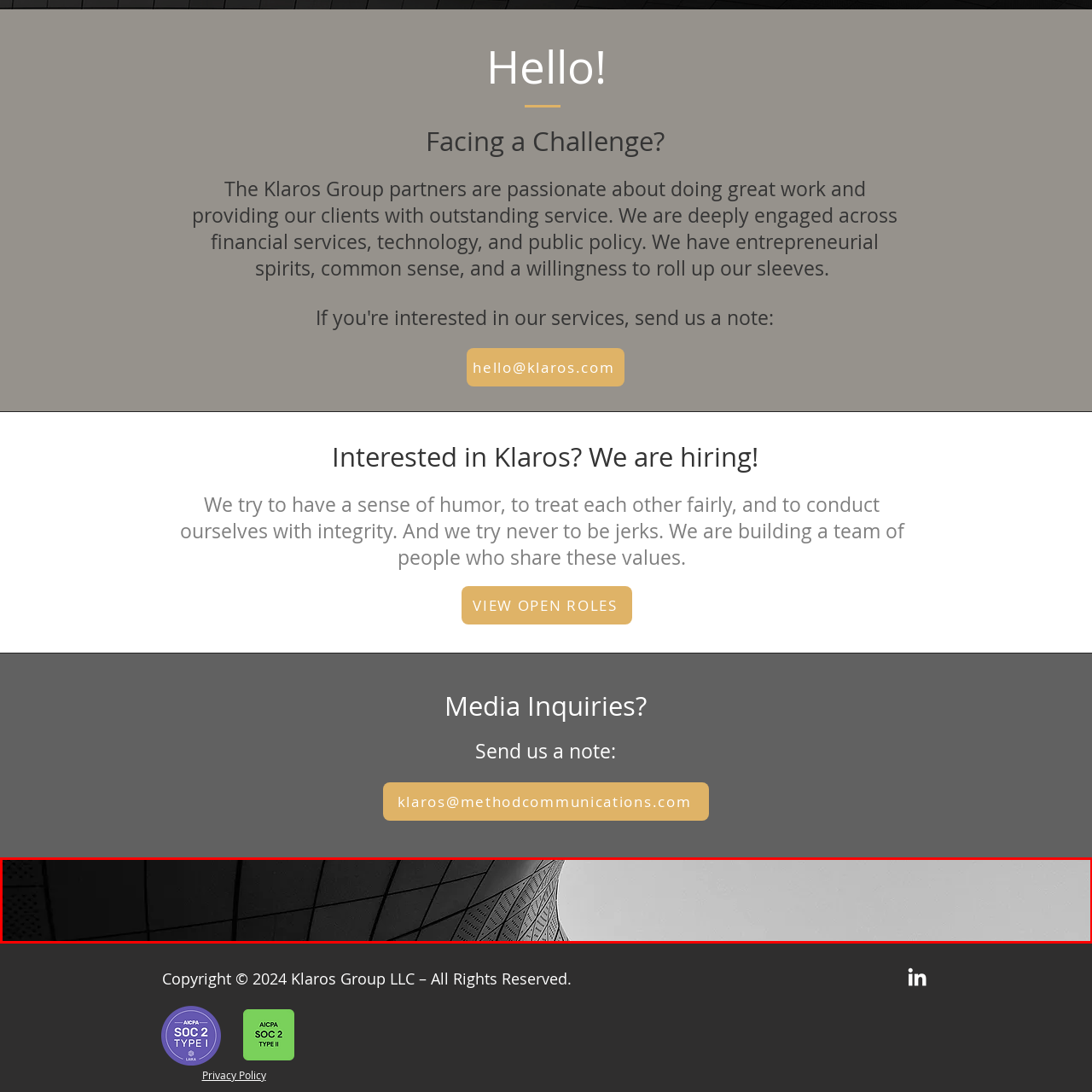Please examine the section highlighted with a blue border and provide a thorough response to the following question based on the visual information: 
What is the overall aesthetic of the structure?

The caption describes the structure as an architectural marvel that exemplifies innovation and artistry, inviting viewers to appreciate the intricate details that contribute to its overall elegance.